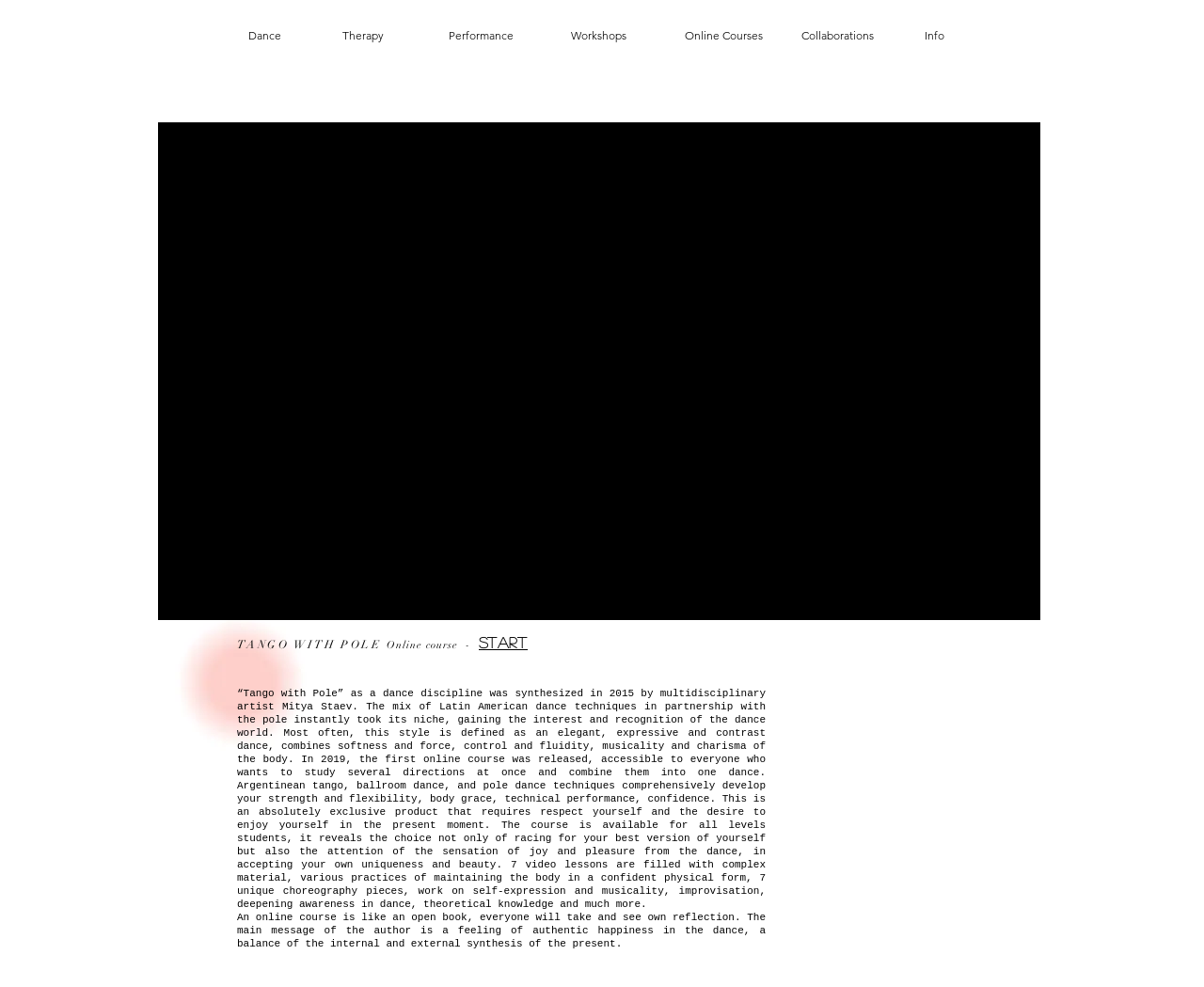What is the author's main message in the online course?
Based on the image, provide a one-word or brief-phrase response.

Authentic happiness in dance